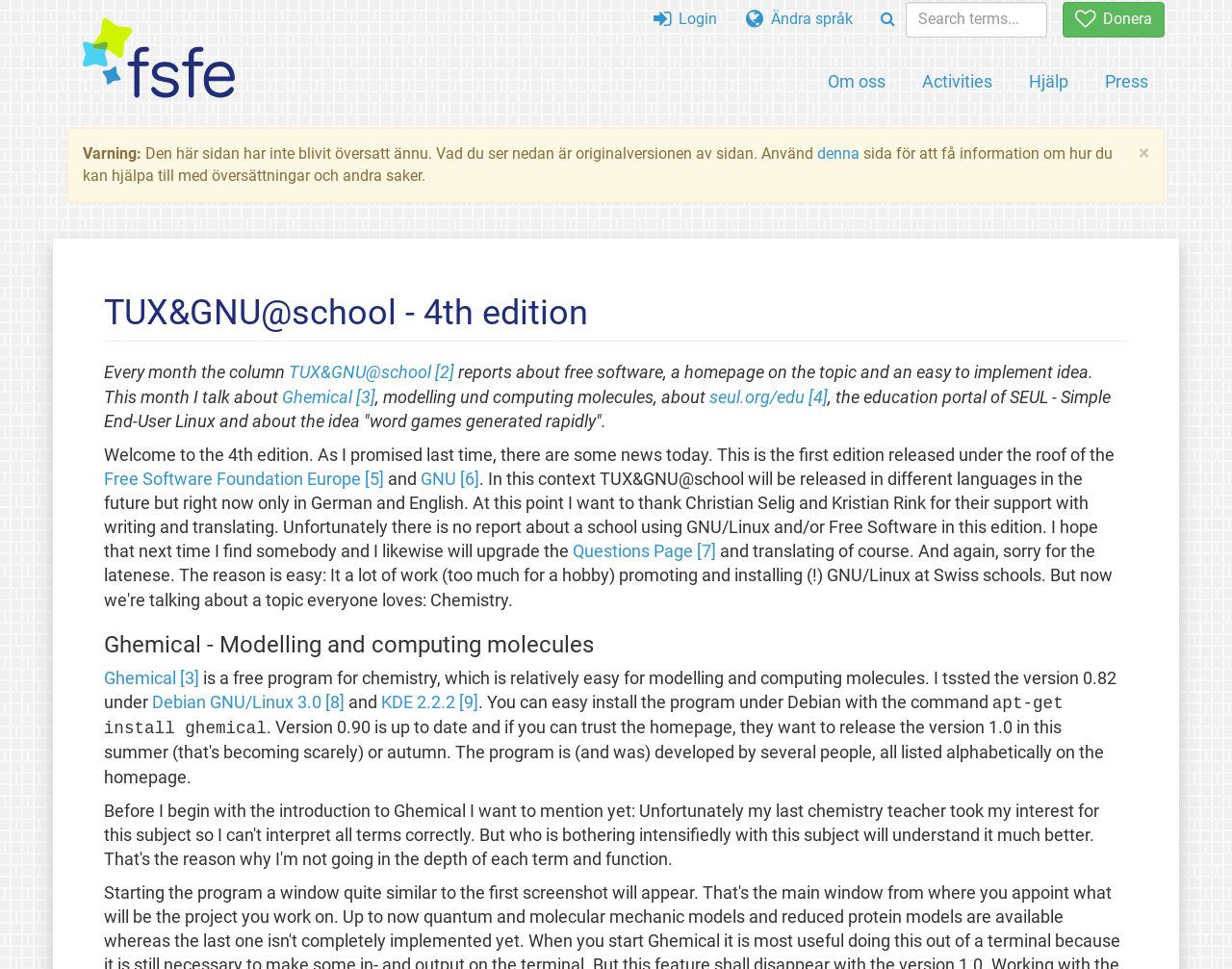Please provide the bounding box coordinates for the element that needs to be clicked to perform the instruction: "Click on the 'Login' button". The coordinates must consist of four float numbers between 0 and 1, formatted as [left, top, right, bottom].

[0.52, 0.002, 0.592, 0.039]